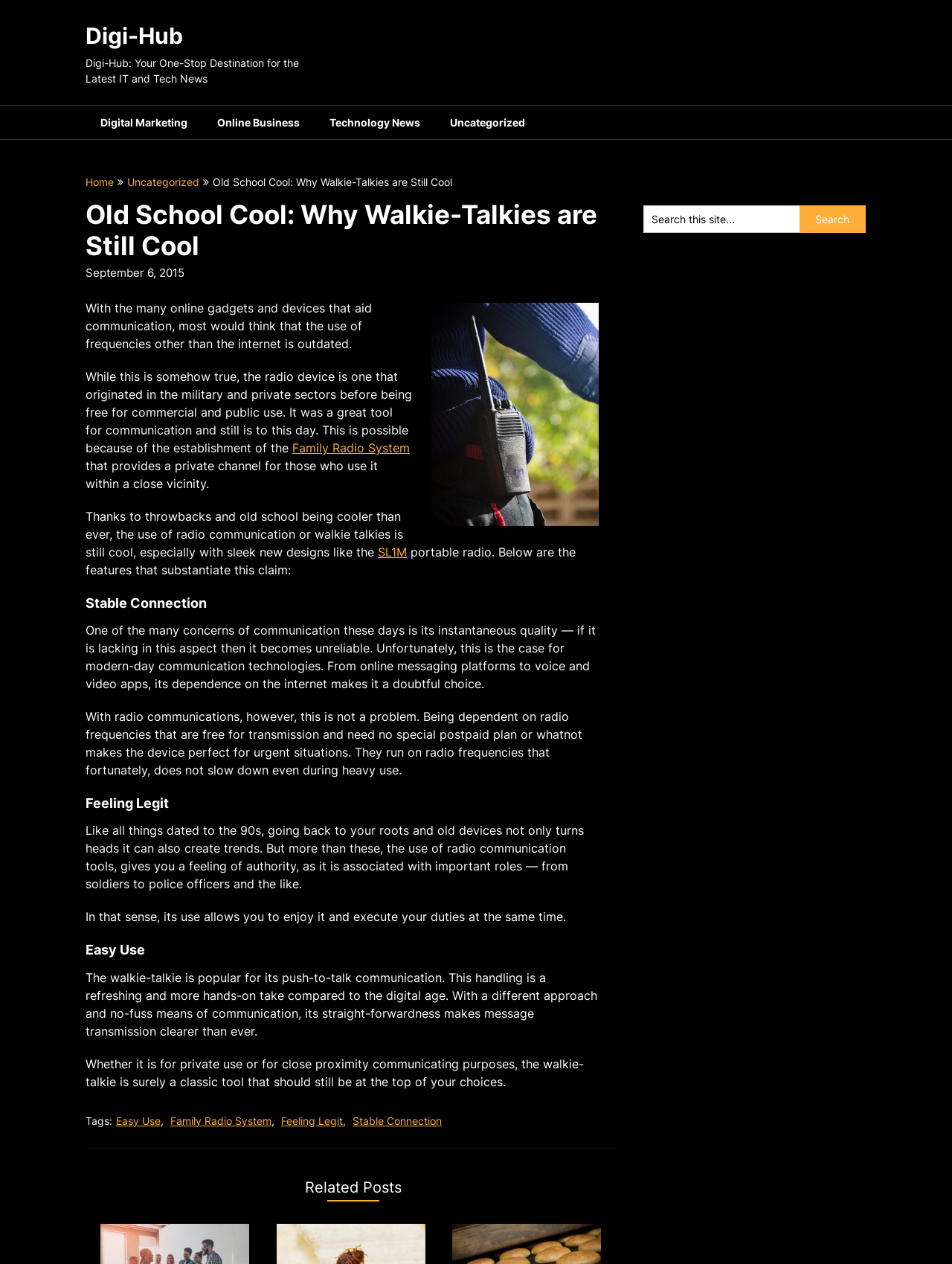Please extract and provide the main headline of the webpage.

Old School Cool: Why Walkie-Talkies are Still Cool